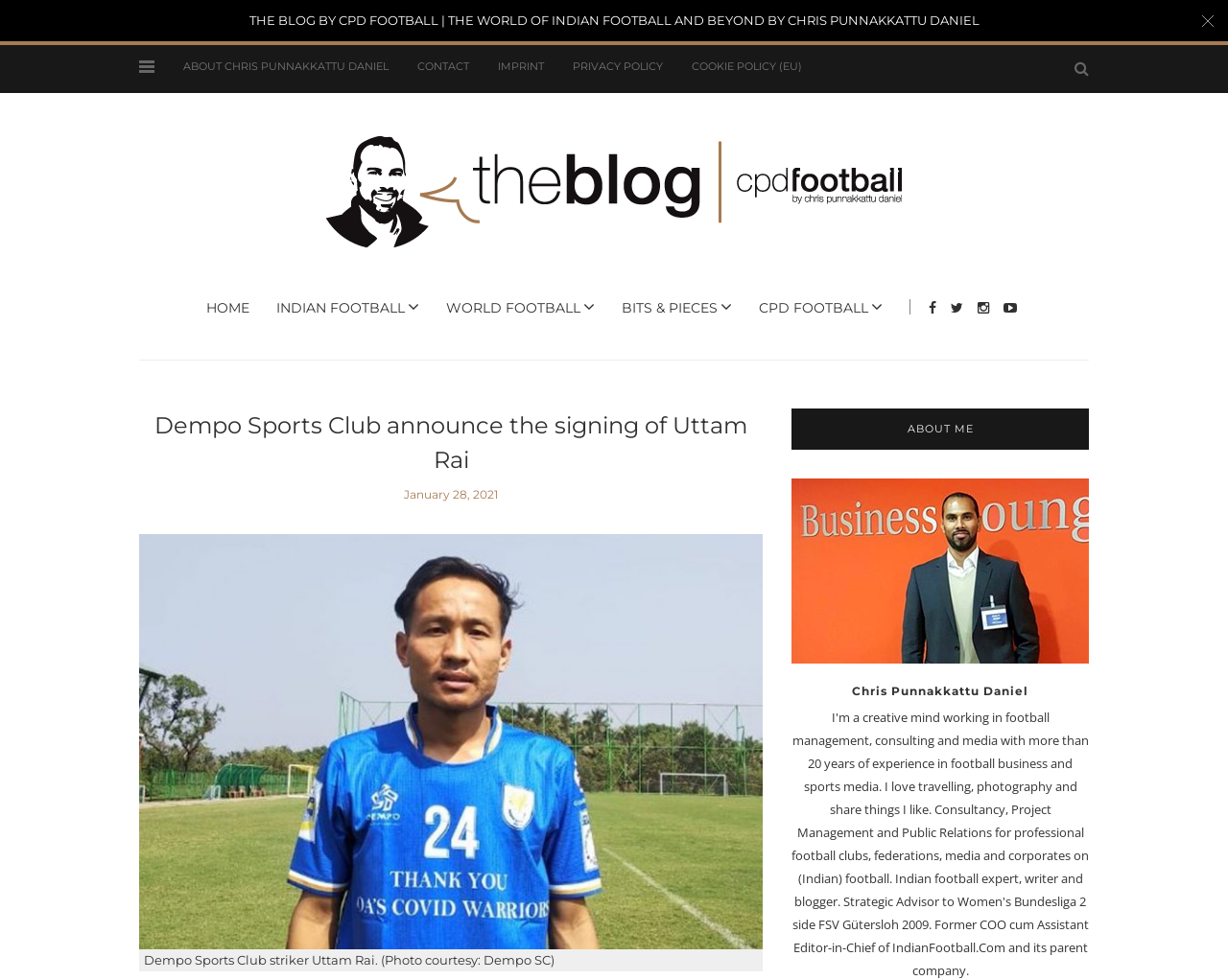Highlight the bounding box coordinates of the region I should click on to meet the following instruction: "Visit the 'INDIAN FOOTBALL' page".

[0.225, 0.305, 0.341, 0.323]